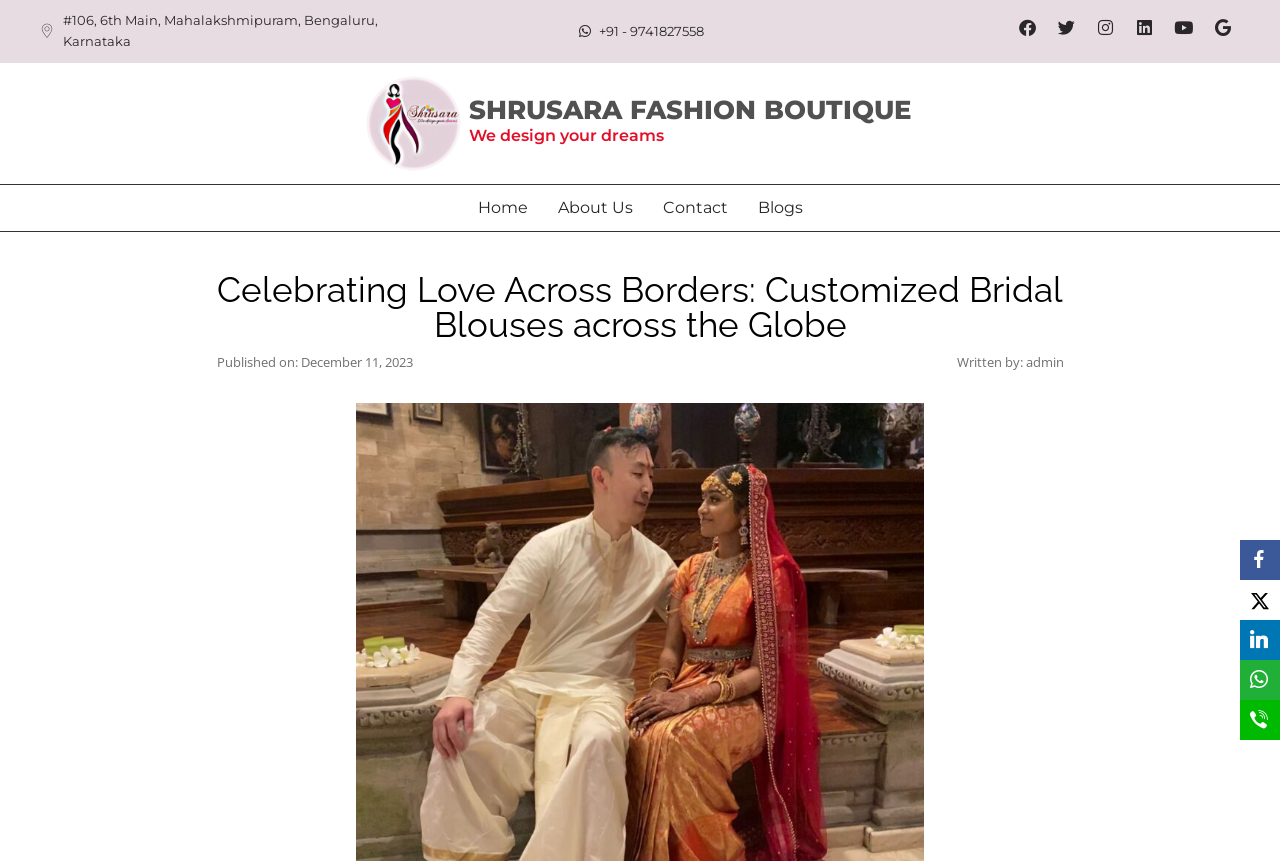Who wrote the article on the webpage?
Answer with a single word or phrase by referring to the visual content.

admin